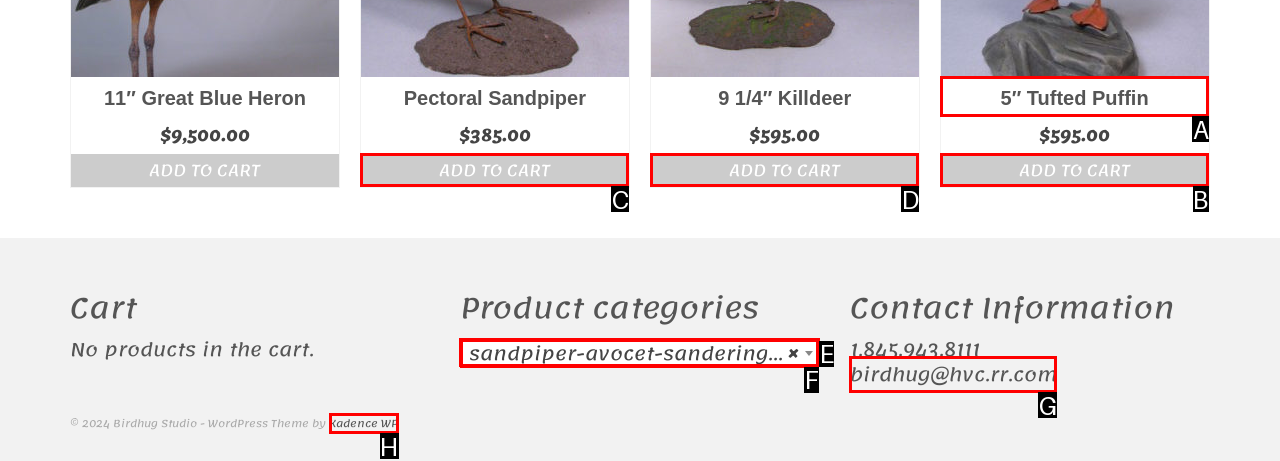Determine which element should be clicked for this task: Add '5″ Tufted Puffin' to your cart
Answer with the letter of the selected option.

B